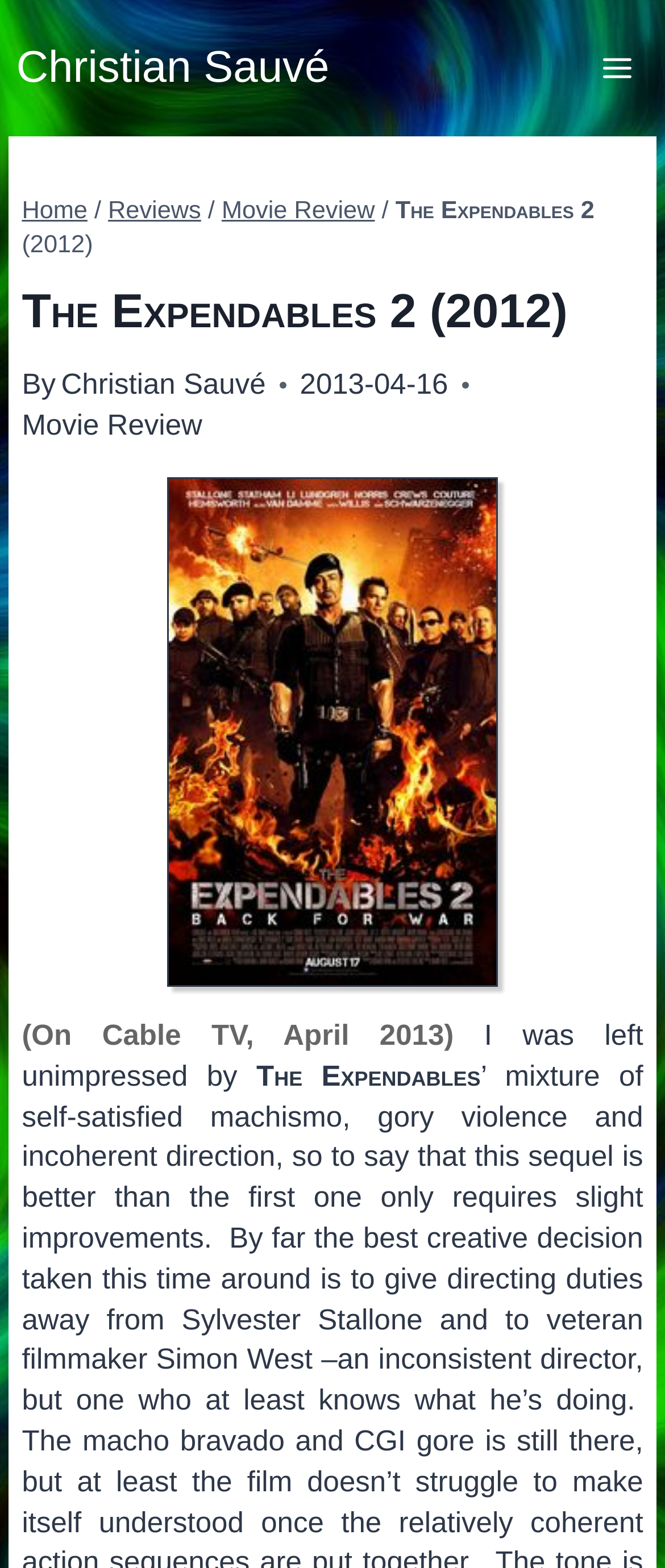Please specify the bounding box coordinates in the format (top-left x, top-left y, bottom-right x, bottom-right y), with all values as floating point numbers between 0 and 1. Identify the bounding box of the UI element described by: Movie Review

[0.333, 0.126, 0.564, 0.143]